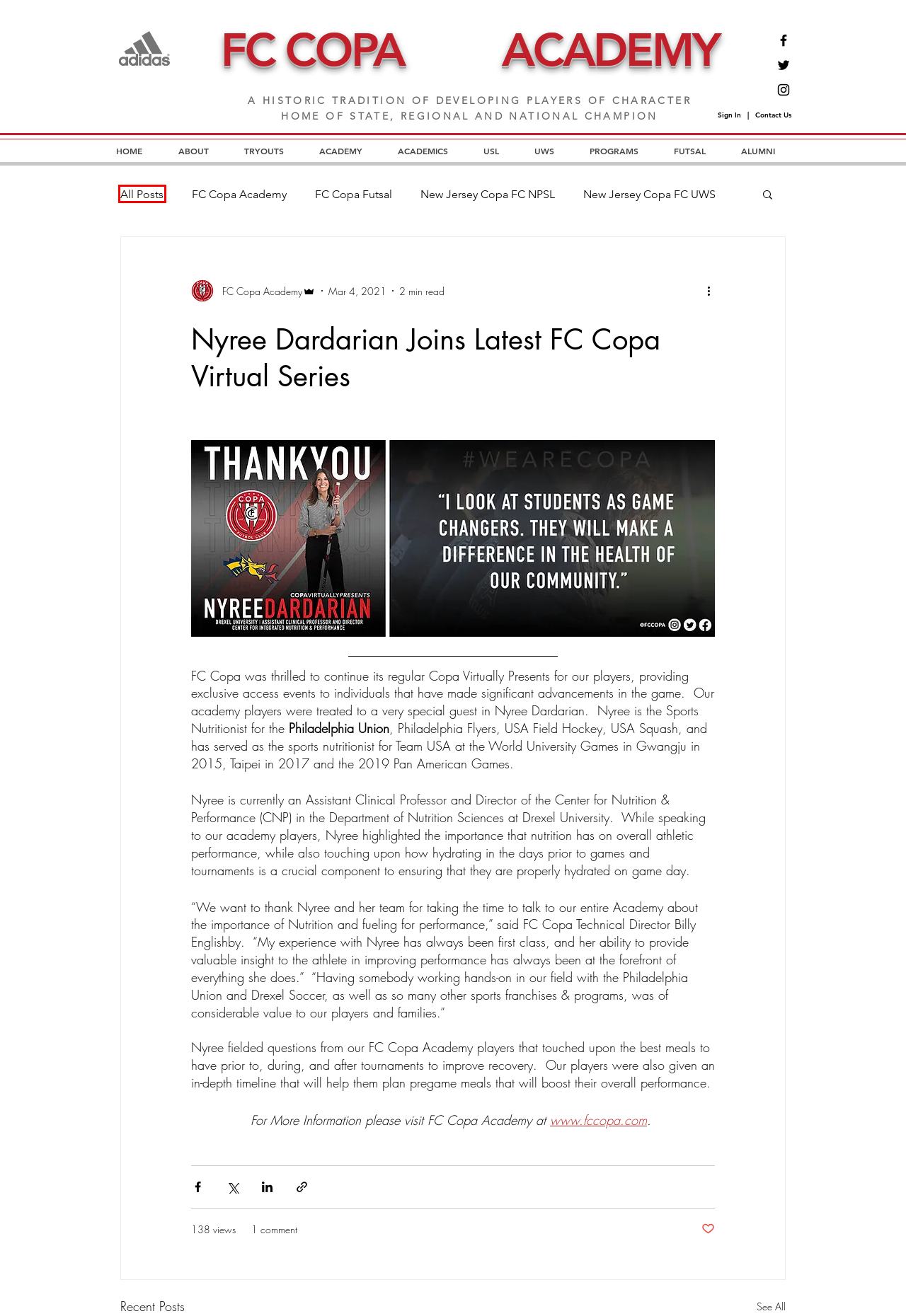You have a screenshot of a webpage with a red bounding box around an element. Select the webpage description that best matches the new webpage after clicking the element within the red bounding box. Here are the descriptions:
A. TRYOUTS | FC Copa Academy
B. FC Copa Futsal
C. PROGRAMS | FC Copa Academy
D. Blog | FC Copa Academy
E. USL | FC Copa Academy
F. ACADEMICS | FC Copa Academy
G. ALUMNI | FC Copa Academy
H. ABOUT | FC Copa Academy

D